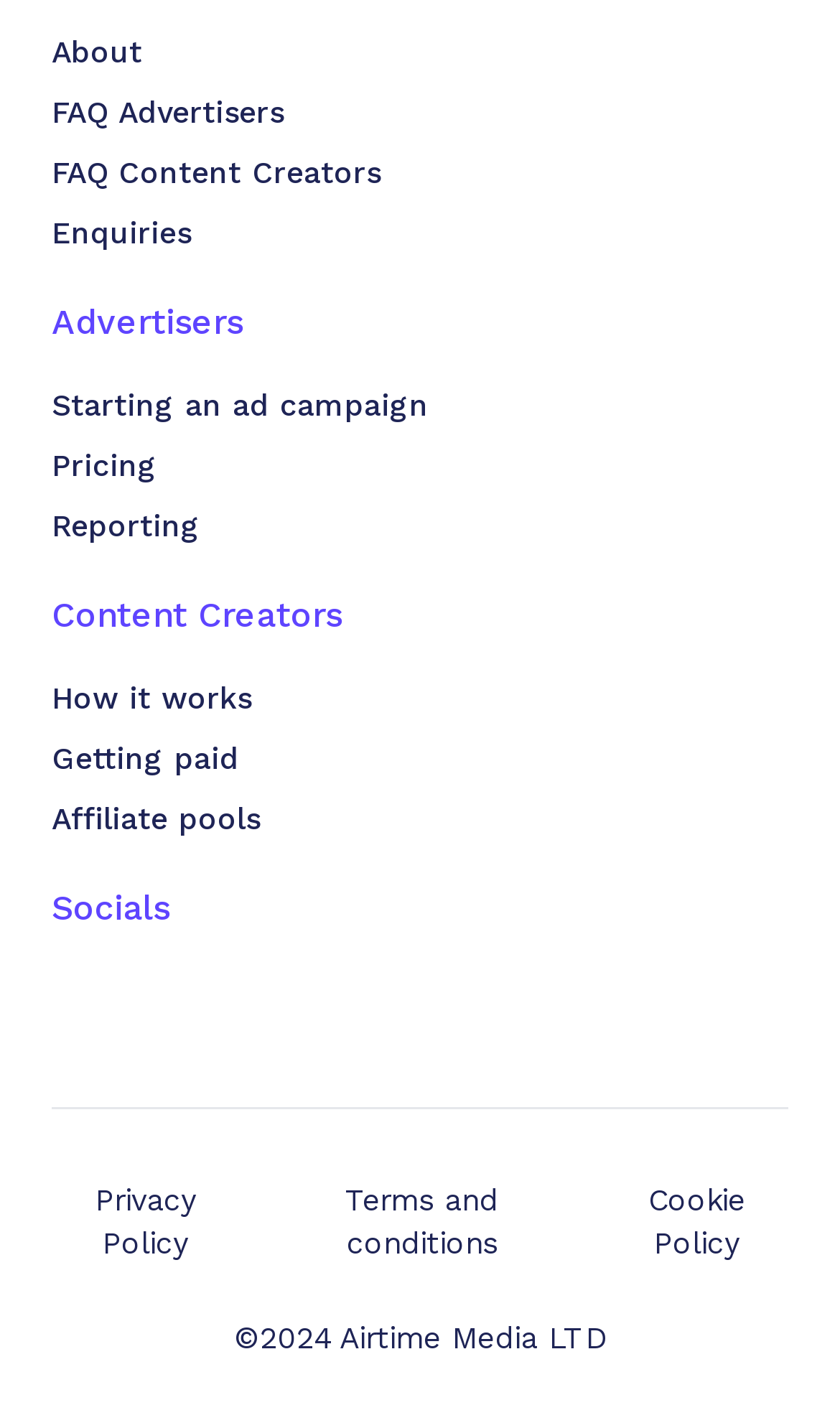Determine the bounding box coordinates for the area you should click to complete the following instruction: "Click on About".

[0.062, 0.021, 0.938, 0.051]